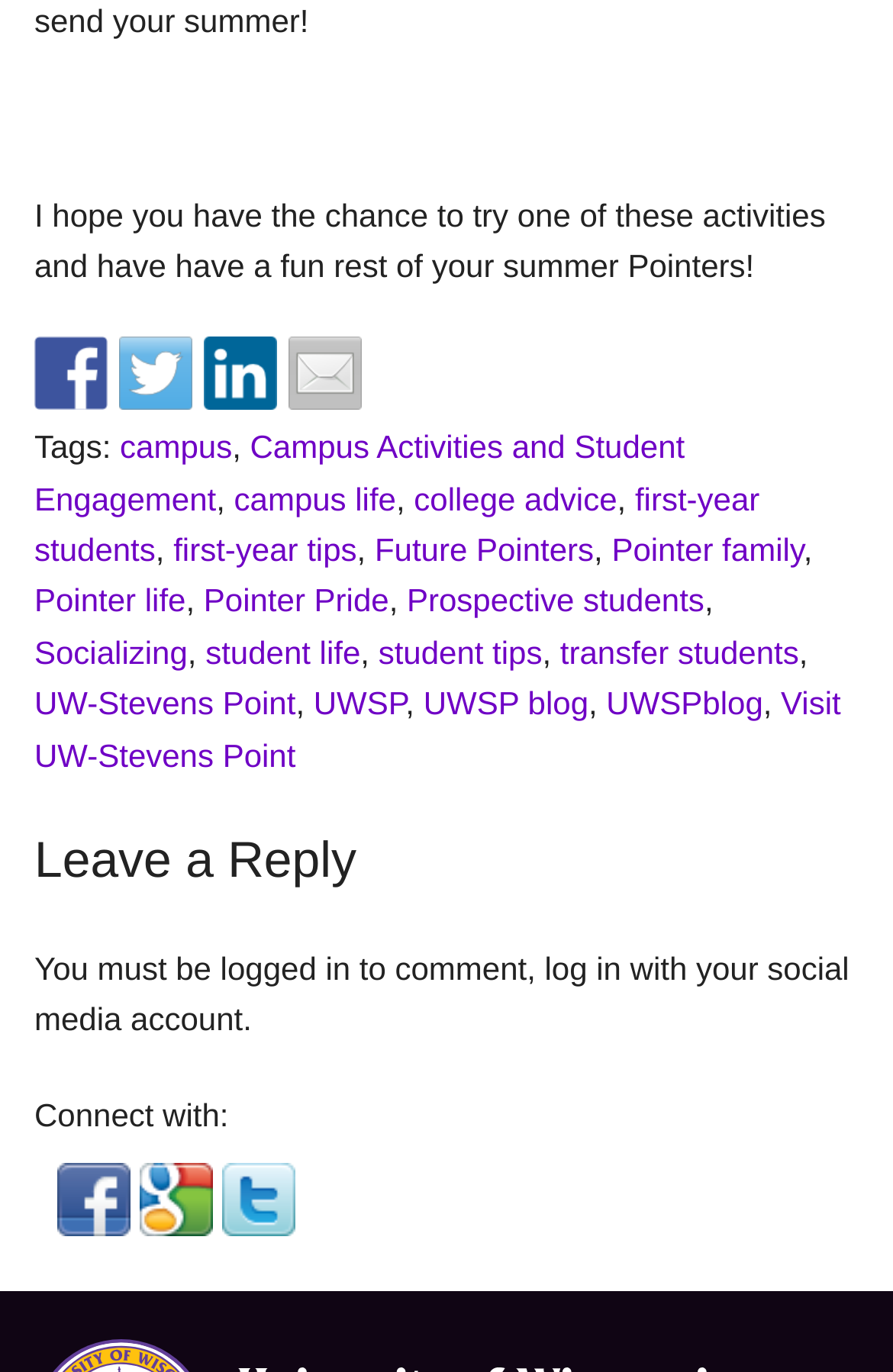What is the last tag listed?
Answer the question with as much detail as possible.

I looked at the list of tags in the footer section of the webpage and found that the last tag listed is 'Visit UW-Stevens Point'.